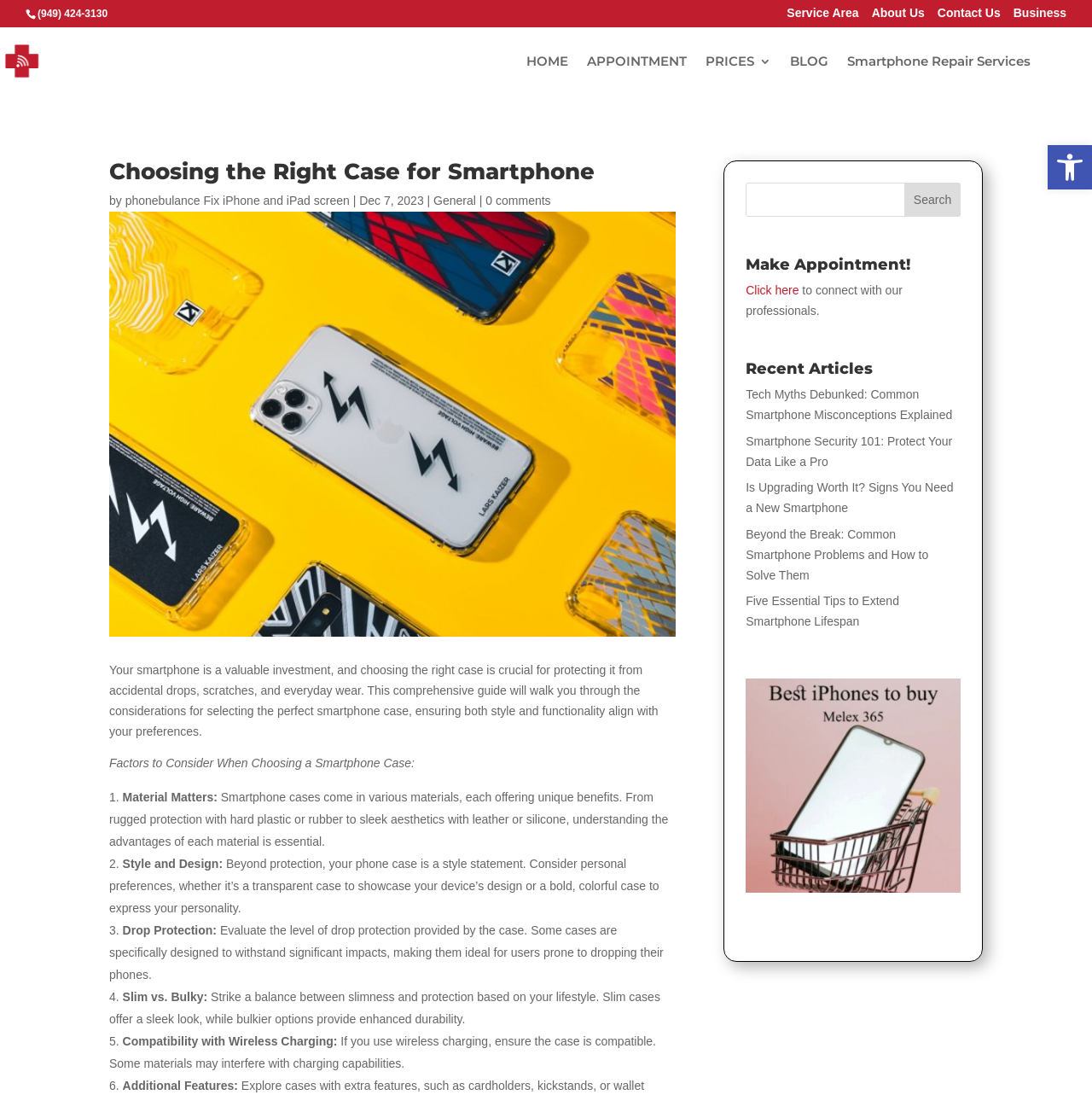How many factors are considered when choosing a smartphone case?
Answer the question in as much detail as possible.

I counted the number of ListMarker elements and found that there are 6 factors considered when choosing a smartphone case, which are Material Matters, Style and Design, Drop Protection, Slim vs. Bulky, Compatibility with Wireless Charging, and Additional Features.